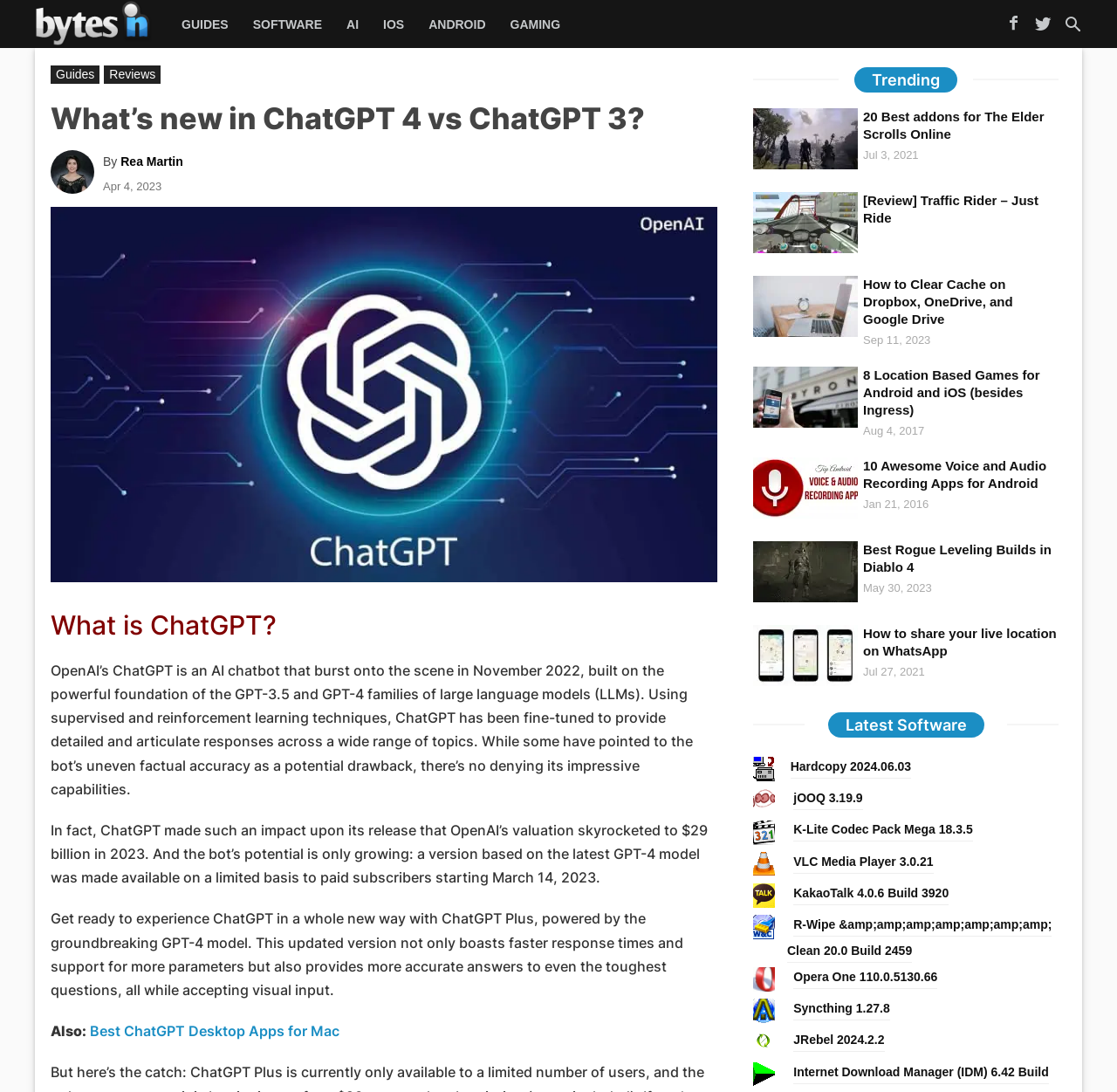Find the bounding box coordinates for the UI element whose description is: "Gaming". The coordinates should be four float numbers between 0 and 1, in the format [left, top, right, bottom].

[0.446, 0.002, 0.513, 0.043]